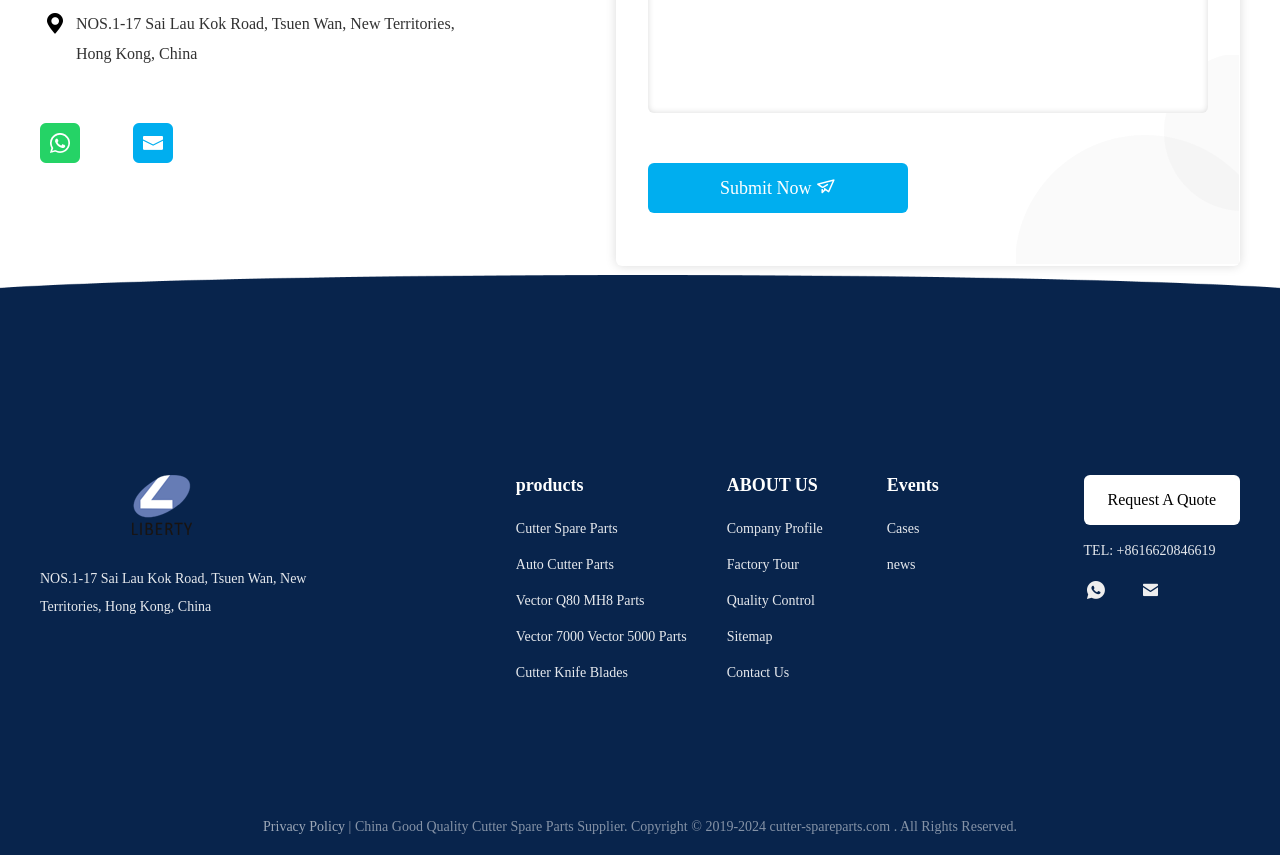Please determine the bounding box coordinates of the element to click on in order to accomplish the following task: "View the Company Profile". Ensure the coordinates are four float numbers ranging from 0 to 1, i.e., [left, top, right, bottom].

[0.568, 0.604, 0.661, 0.634]